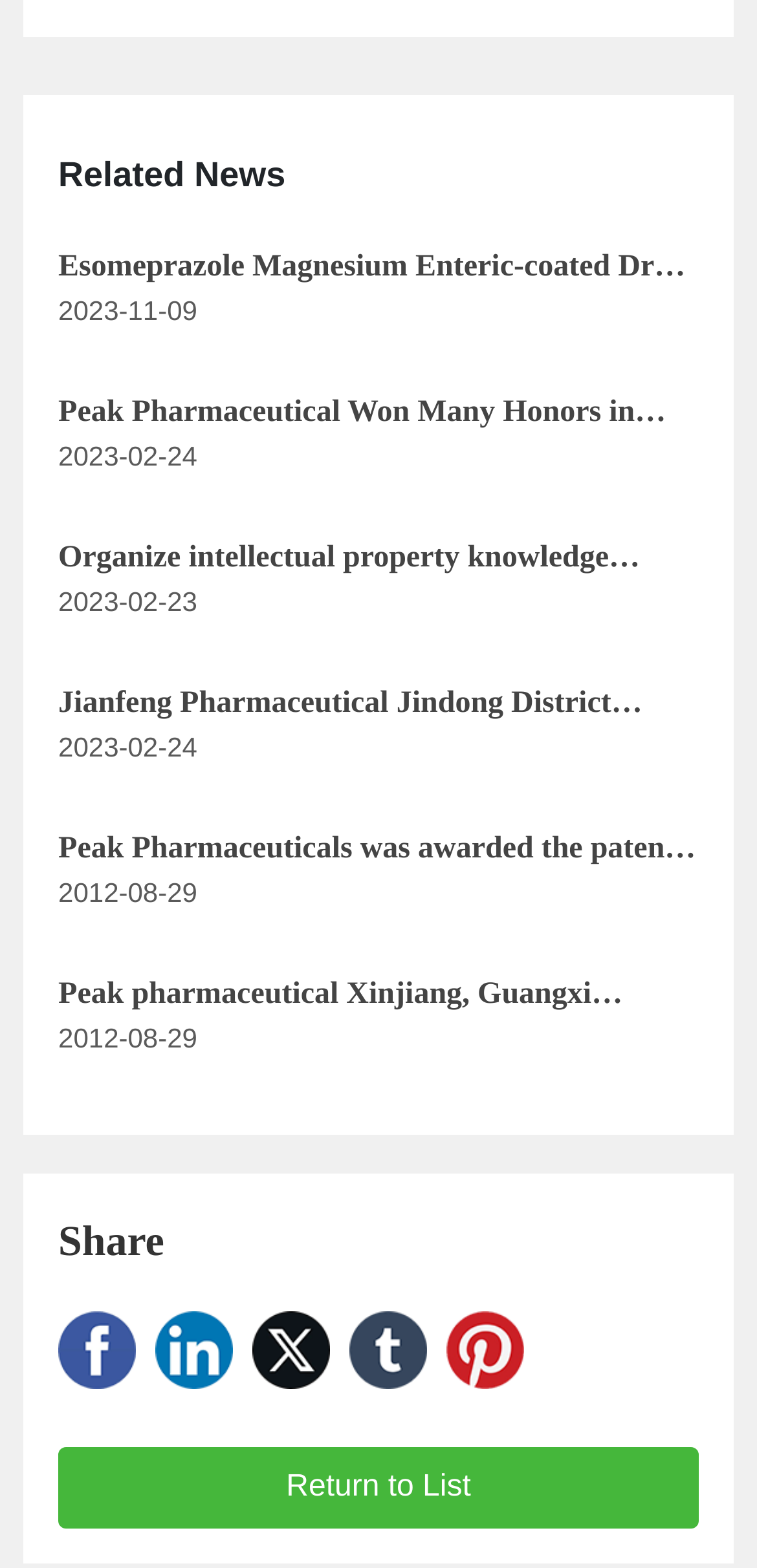Can you determine the bounding box coordinates of the area that needs to be clicked to fulfill the following instruction: "Read about Esomeprazole Magnesium Enteric-coated Dry Suspension"?

[0.077, 0.16, 0.905, 0.24]